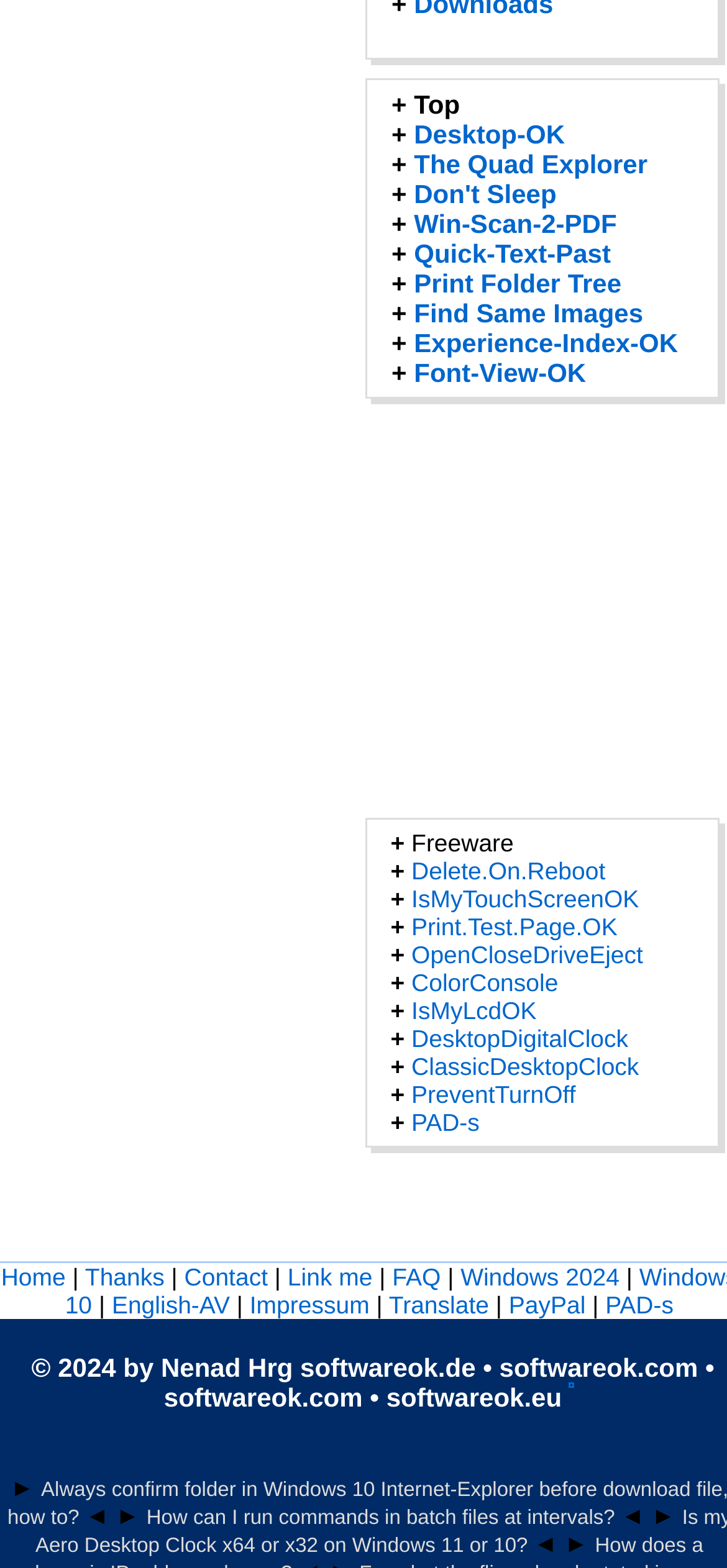Determine the bounding box coordinates of the area to click in order to meet this instruction: "Click on the 'Home' link".

[0.001, 0.805, 0.09, 0.823]